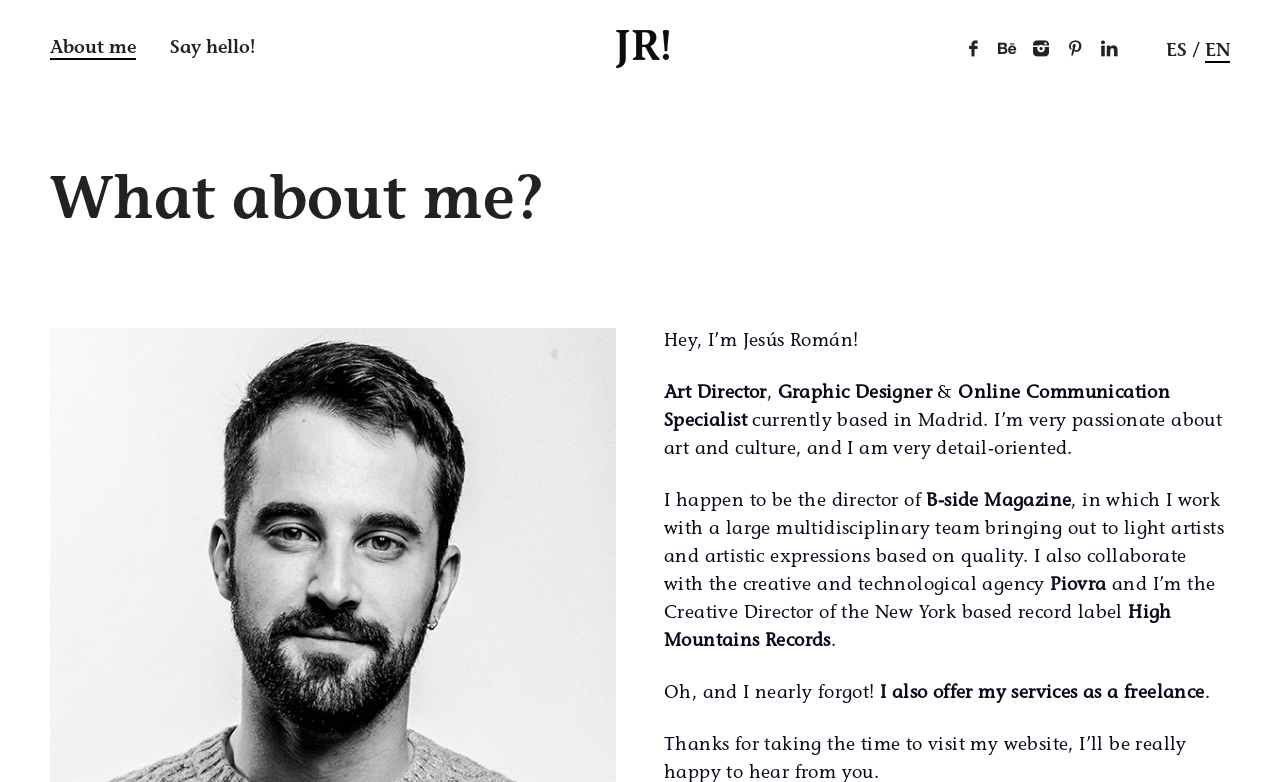Summarize the contents and layout of the webpage in detail.

This webpage is a personal profile of Jesús Román, an Art Director, Graphic Designer, and Online Communication Specialist based in Madrid. At the top left, there are two links, "About me" and "Say hello!", followed by a link to the person's name, "Jesús Román!". On the top right, there are language options, with links to "ES" and "EN", separated by a slash. Below these links, there are six social media icons, represented by Unicode characters.

The main content of the page is a section titled "What about me?", which takes up most of the page. This section starts with a heading "What about me?" and is followed by a brief introduction, "Hey, I’m Jesús Román!", which is positioned below the heading. Below the introduction, there are three lines of text that describe Jesús Román's profession and location. 

The text then continues to describe Jesús Román's work experience, including his role as the director of "B-side Magazine" and his collaboration with "Piovra", a creative and technological agency. He is also the Creative Director of "High Mountains Records", a New York-based record label. The text concludes with a brief statement, "Oh, and I nearly forgot!", followed by an offer to provide freelance services.

Overall, the webpage is a personal profile that showcases Jesús Román's professional experience, skills, and services.